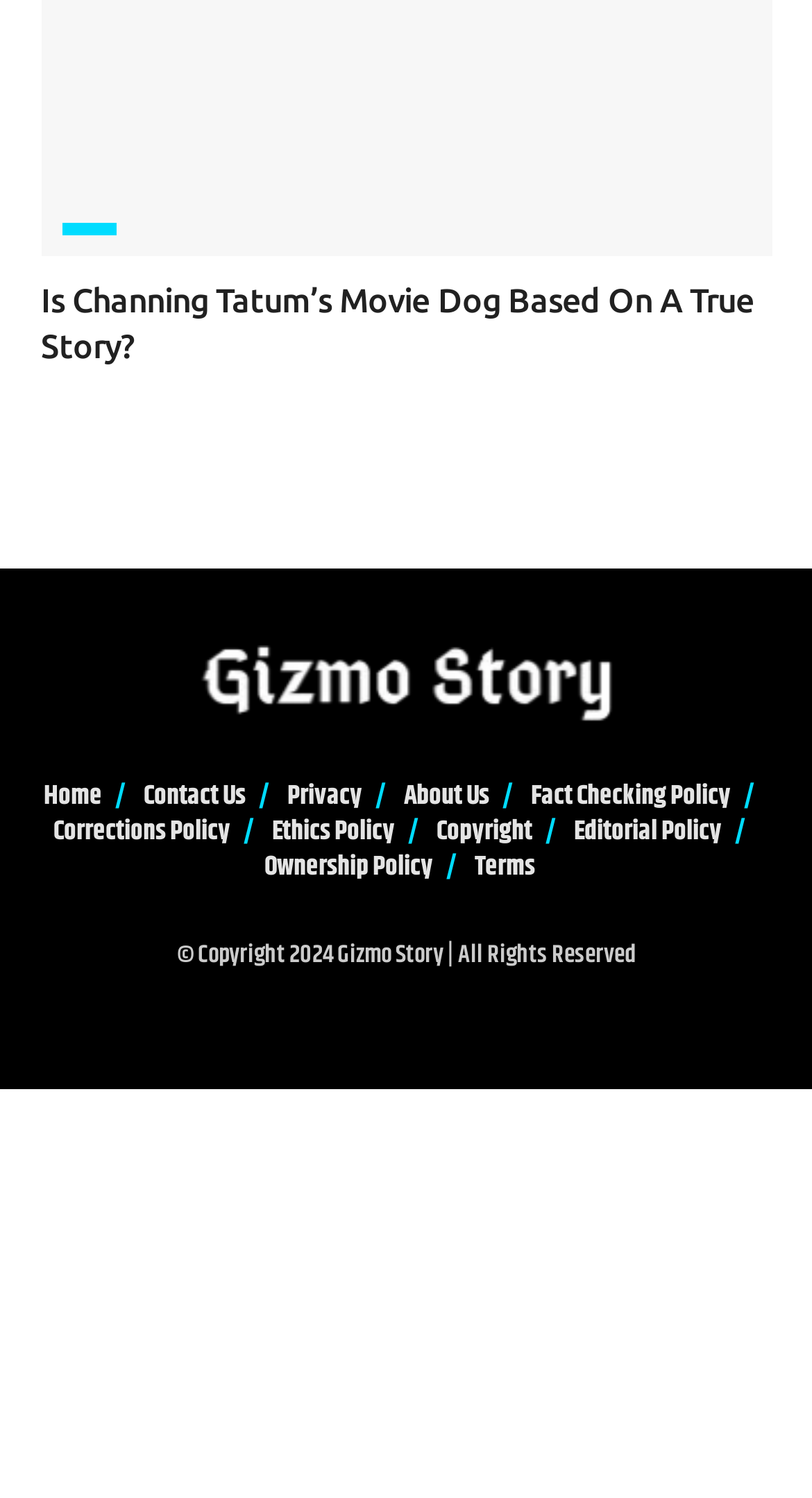Identify the bounding box coordinates for the UI element described as: "Terms".

[0.585, 0.565, 0.659, 0.593]